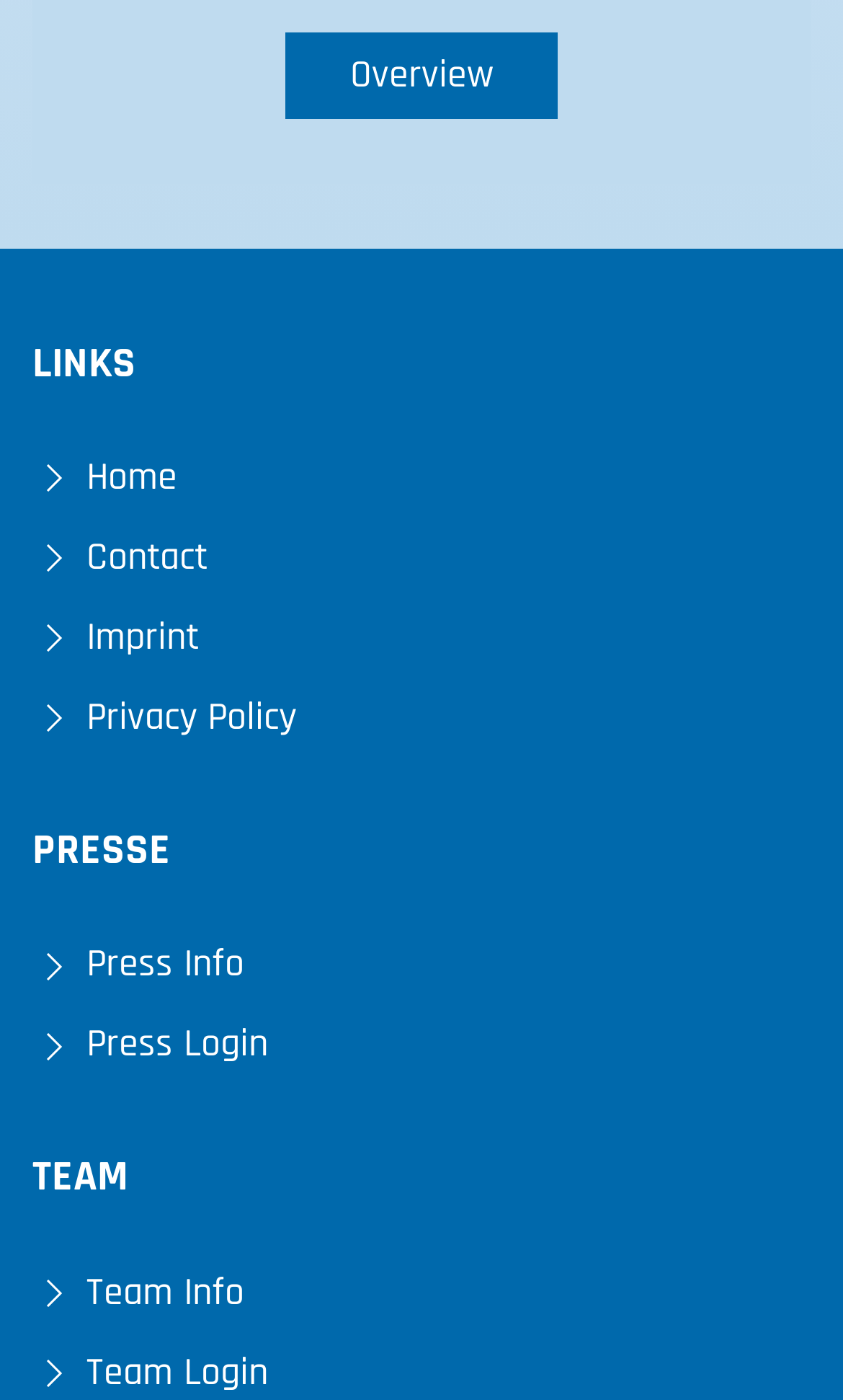How many sections are on the webpage?
Refer to the image and provide a one-word or short phrase answer.

3